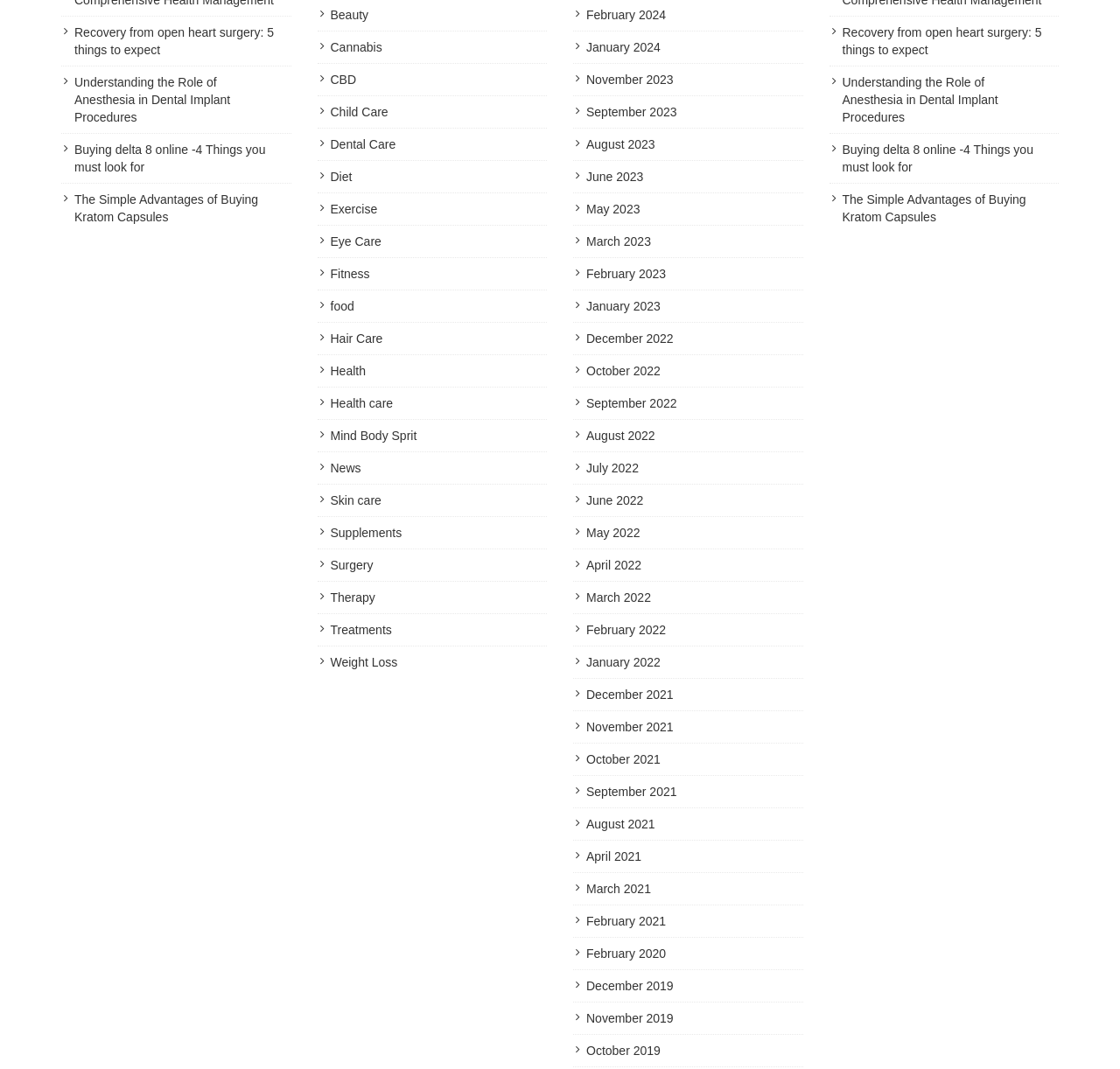Identify the bounding box of the HTML element described here: "National Transportation Safety Board". Provide the coordinates as four float numbers between 0 and 1: [left, top, right, bottom].

None